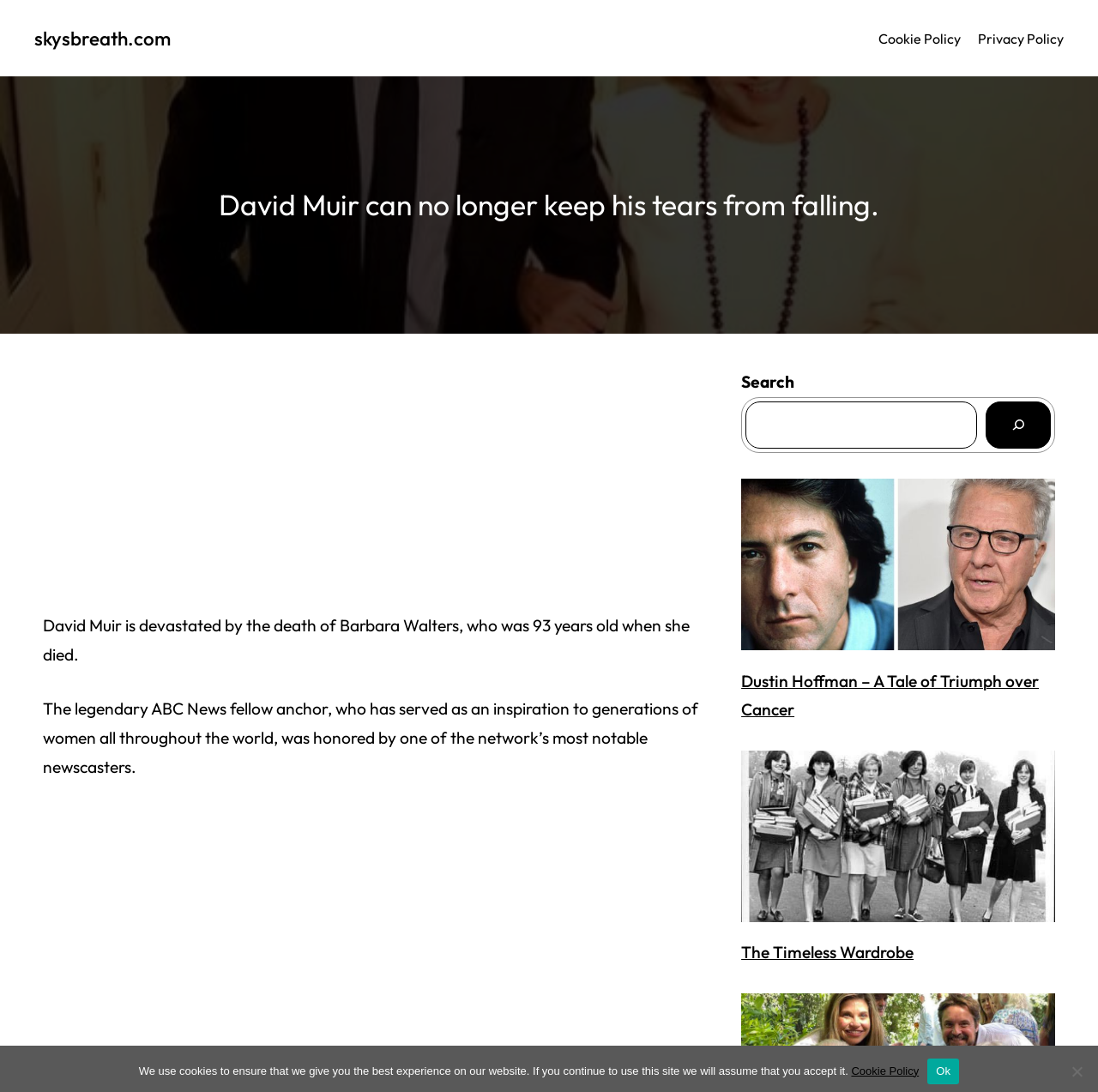What is the purpose of the search box?
Based on the visual content, answer with a single word or a brief phrase.

To search